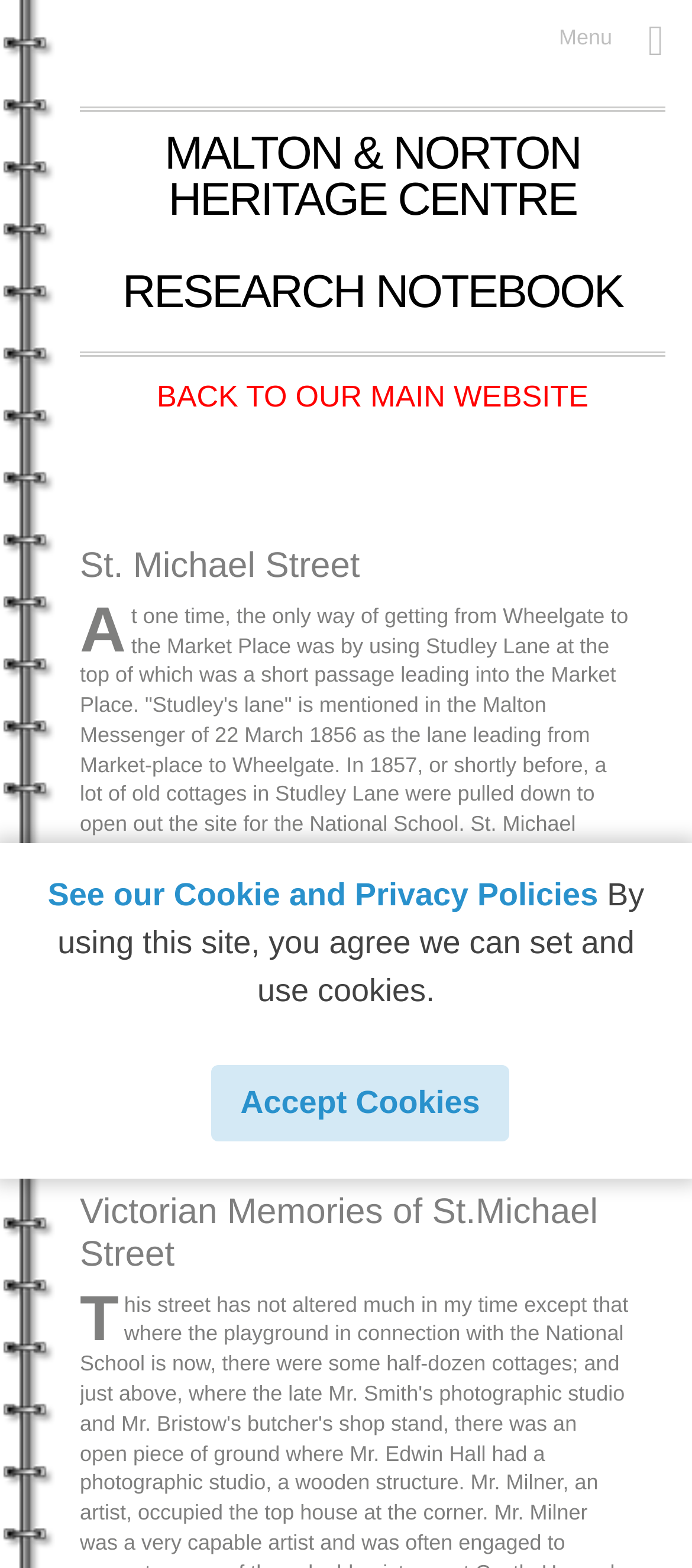Identify the bounding box coordinates for the UI element that matches this description: "Back to our main website".

[0.226, 0.242, 0.85, 0.264]